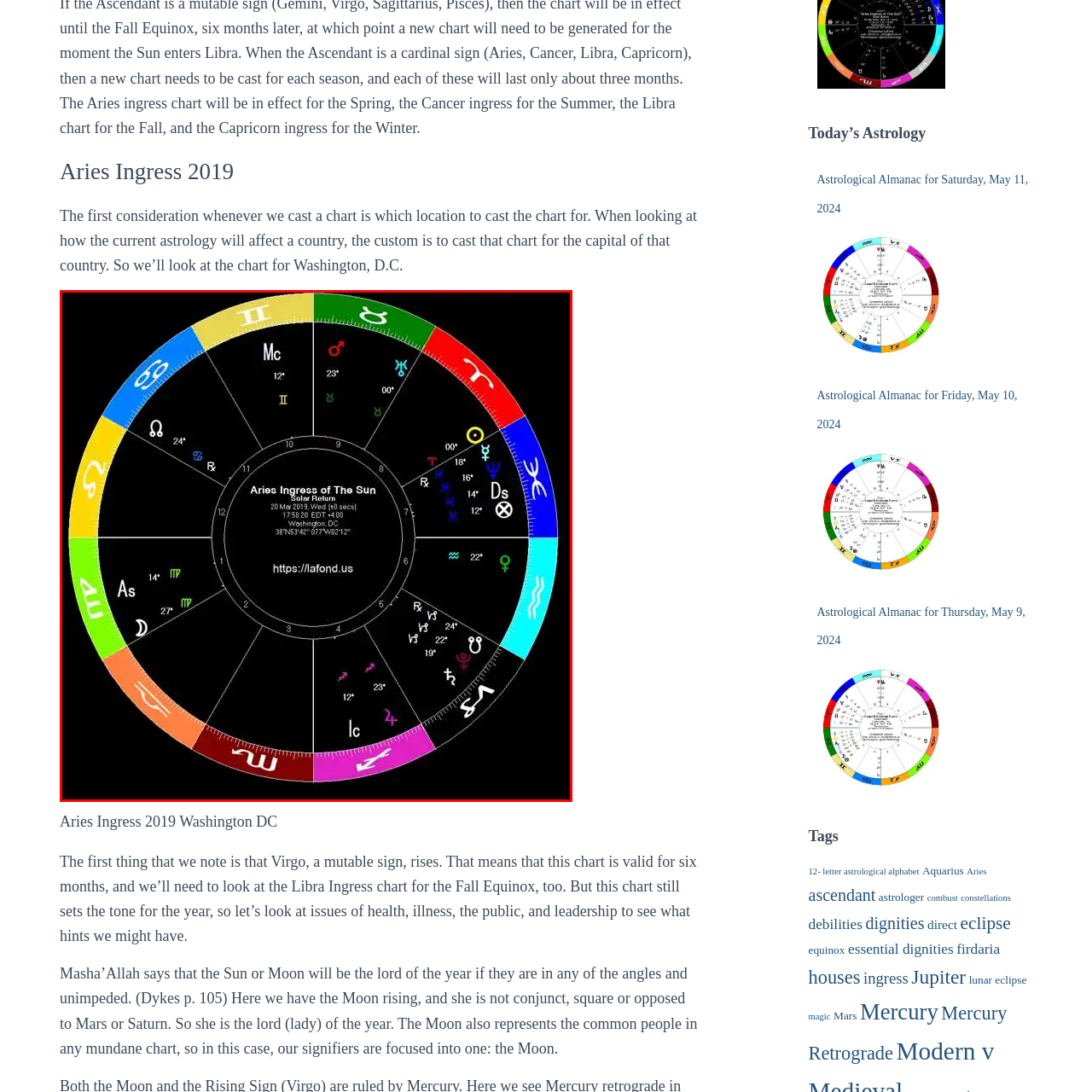Provide a comprehensive description of the image highlighted by the red bounding box.

The image presents an astrological chart titled "Aries Ingress of The Sun" for Washington, D.C., indicating the solar return on March 20, 2019, at 5:58 PM EDT. The chart features a circular wheel divided into twelve sections, each representing a zodiac sign, with symbols denoting various celestial bodies and their positions at the time of the ingress. Key elements include the appearance of the Moon rising and notable placements of planets, which hold significance for astrological interpretations related to public health, leadership, and societal implications over the upcoming year. The chart emphasizes a focus on Virgo, suggesting a mutable and adaptable quality for the following months.